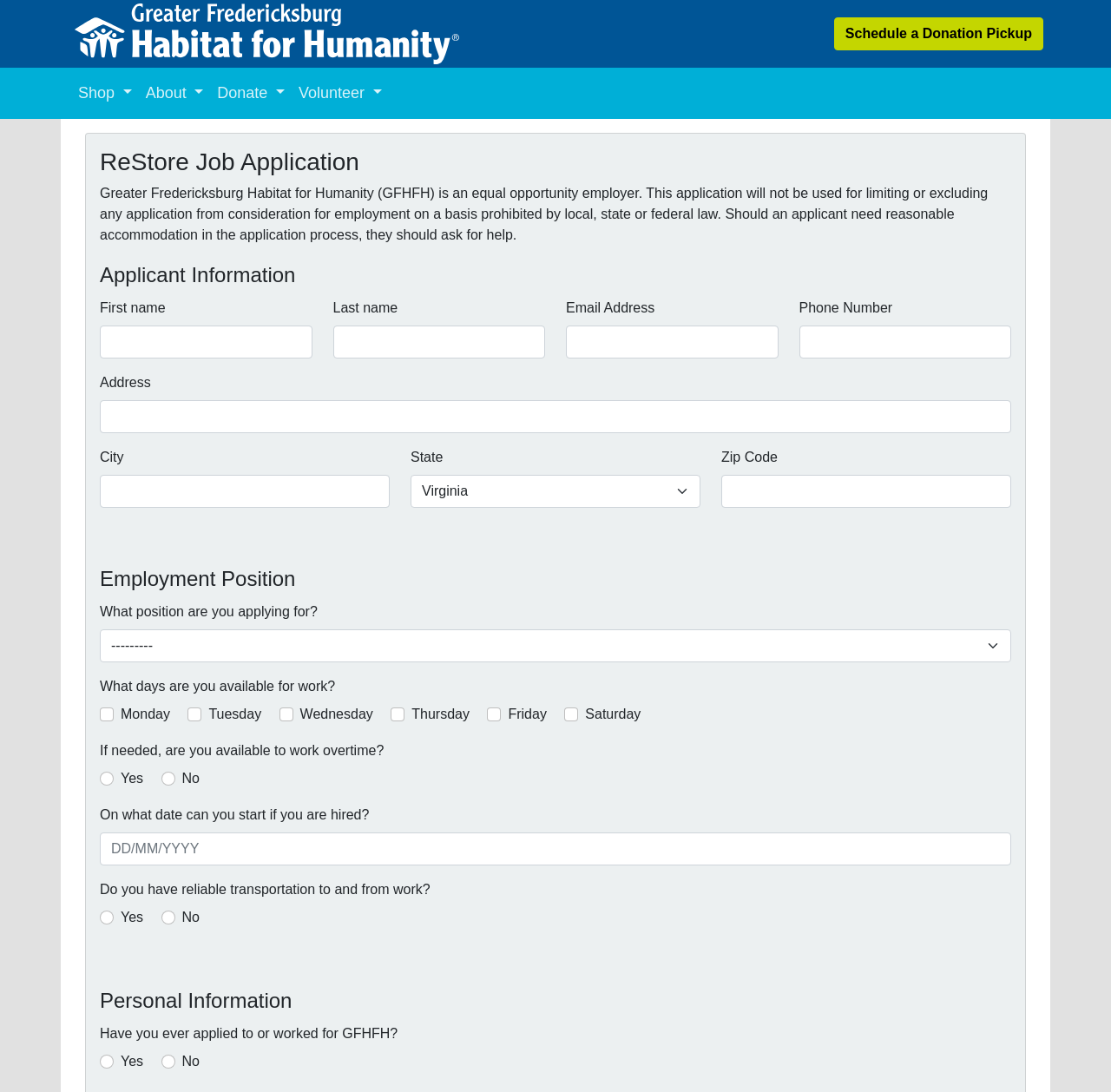What is the purpose of this webpage?
Respond with a short answer, either a single word or a phrase, based on the image.

Job Application